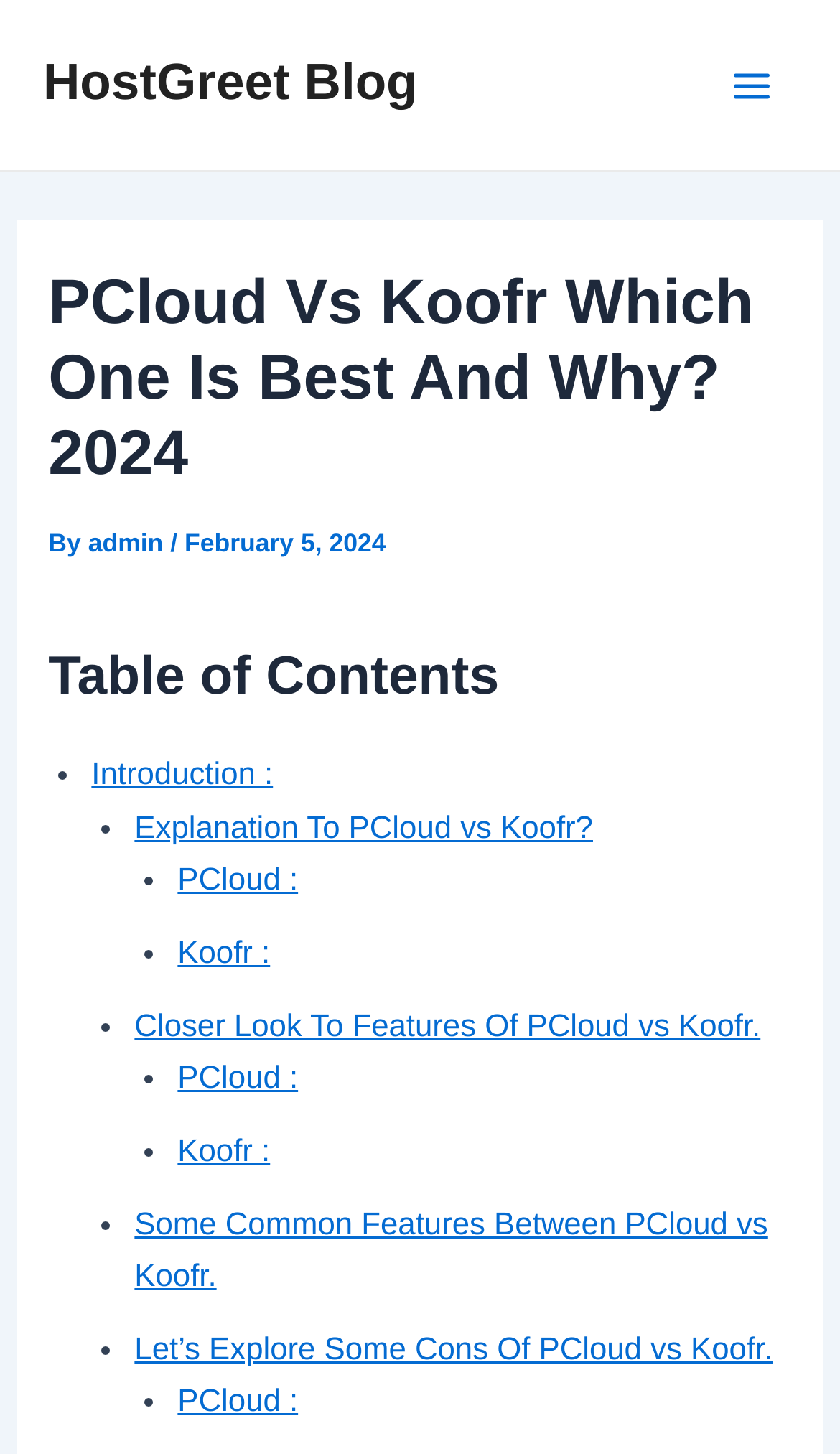Please answer the following question using a single word or phrase: 
How many list markers are there in the table of contents?

9